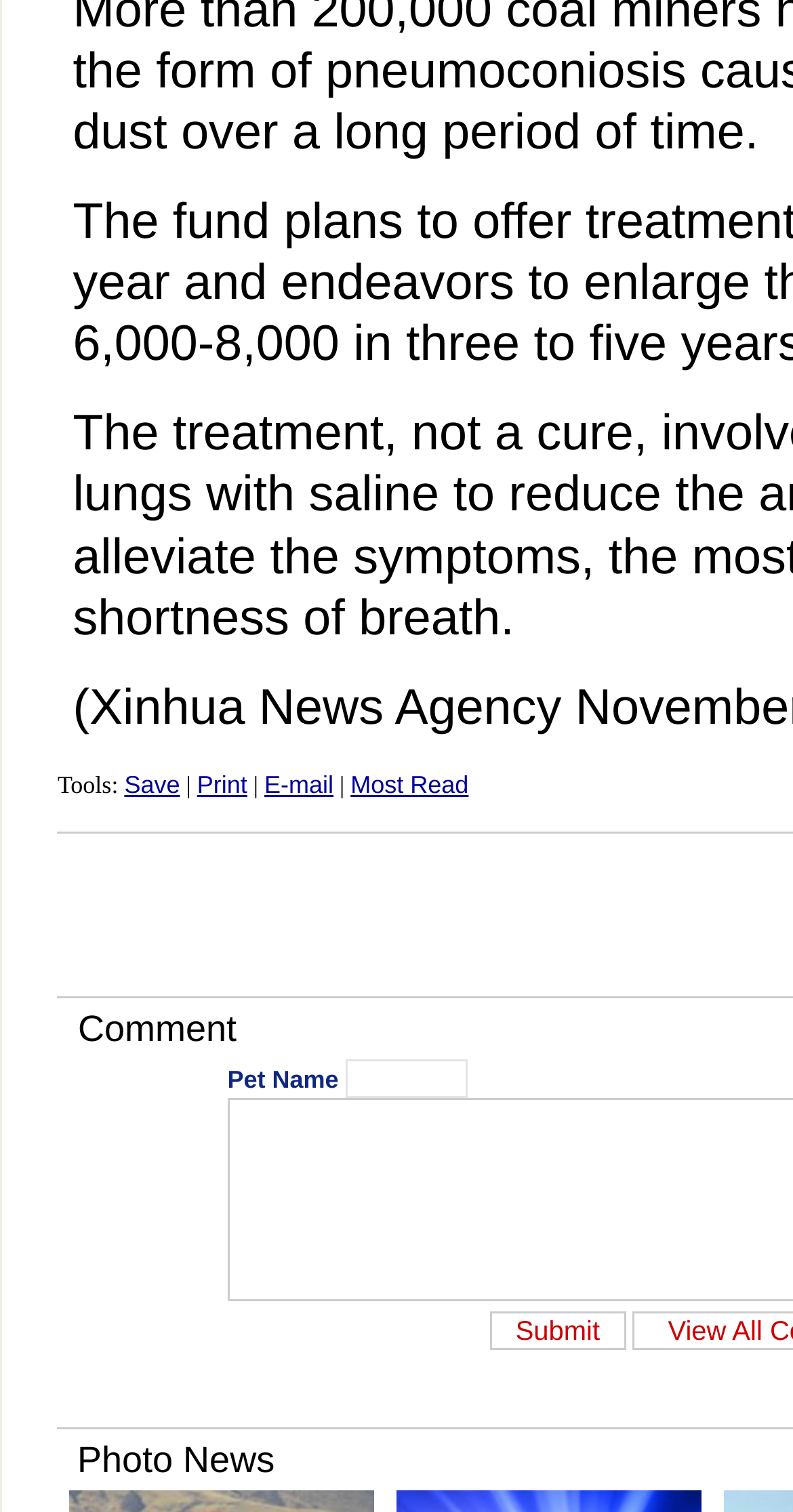Mark the bounding box of the element that matches the following description: "E-mail".

[0.333, 0.509, 0.421, 0.528]